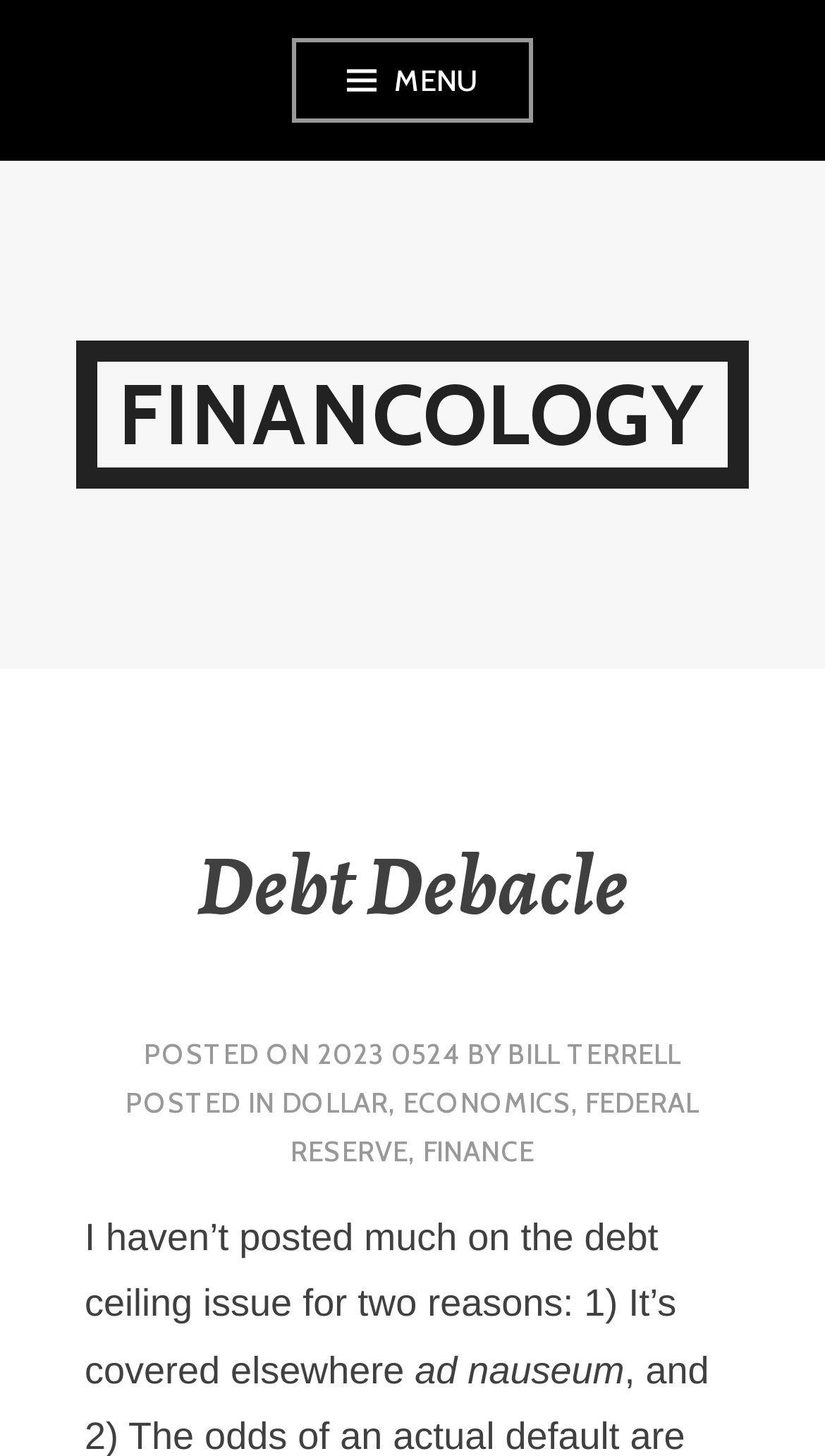Who is the author of the post?
Look at the image and respond to the question as thoroughly as possible.

The author of the post can be determined by looking at the link element 'BILL TERRELL' which is a child of the static text element 'BY'.